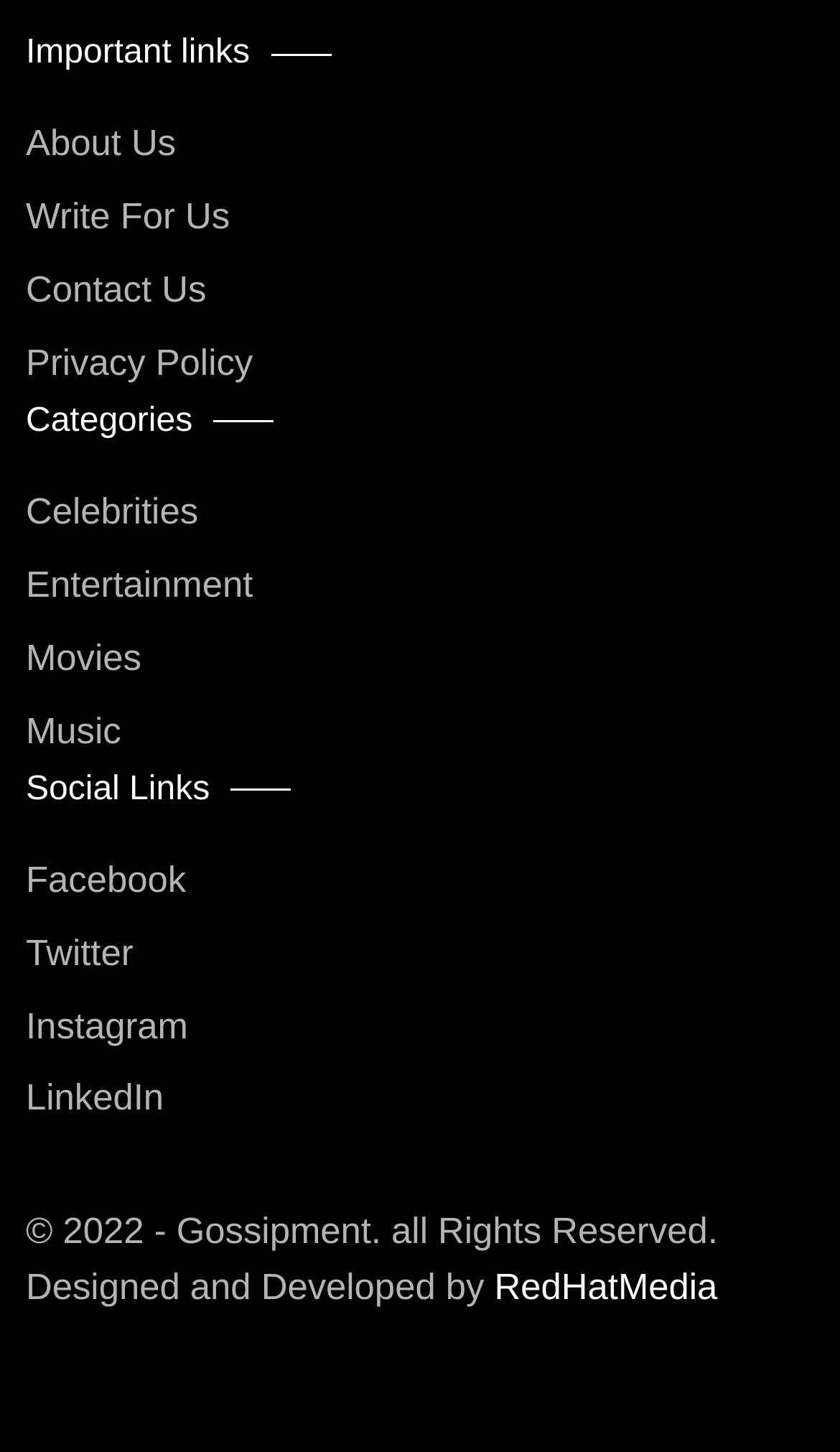Given the following UI element description: "Write For Us", find the bounding box coordinates in the webpage screenshot.

[0.031, 0.135, 0.274, 0.163]